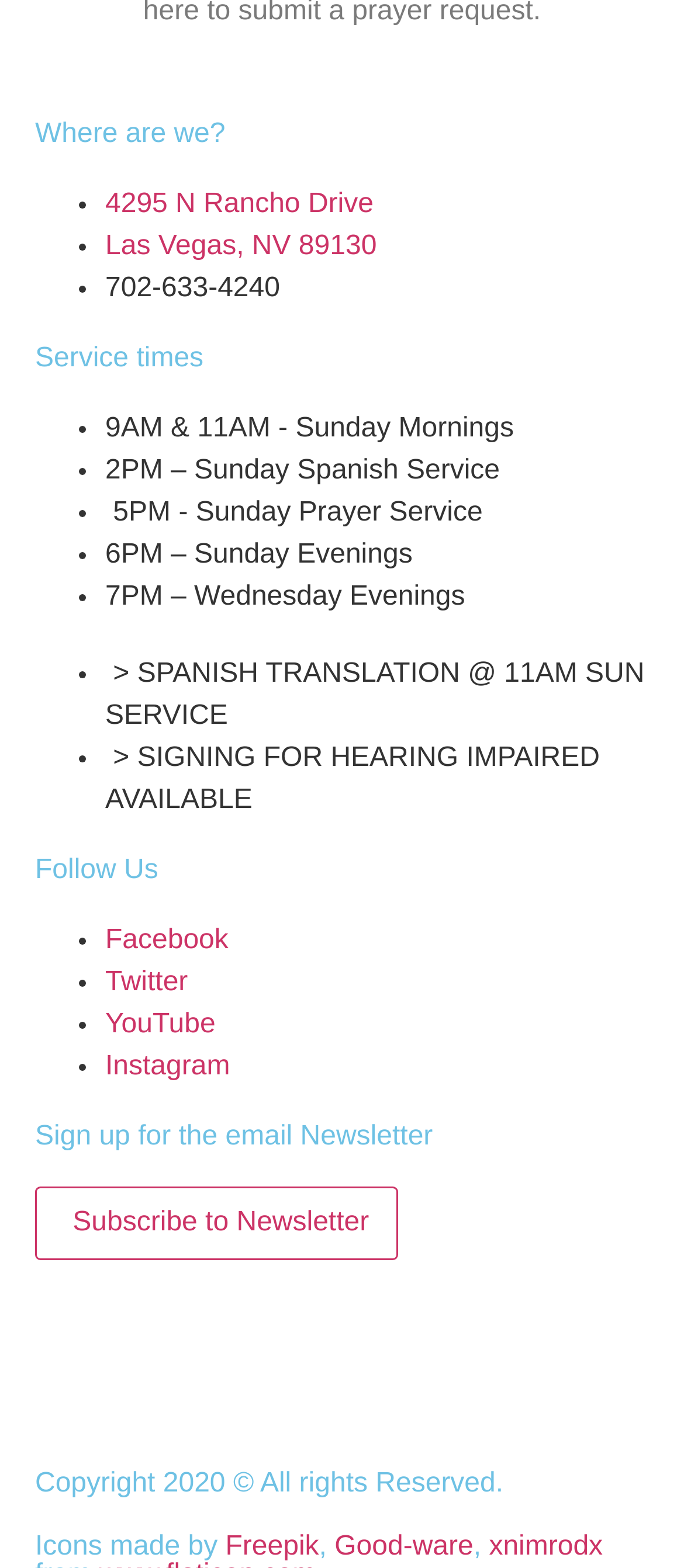Locate the bounding box coordinates of the element I should click to achieve the following instruction: "Search for something".

None